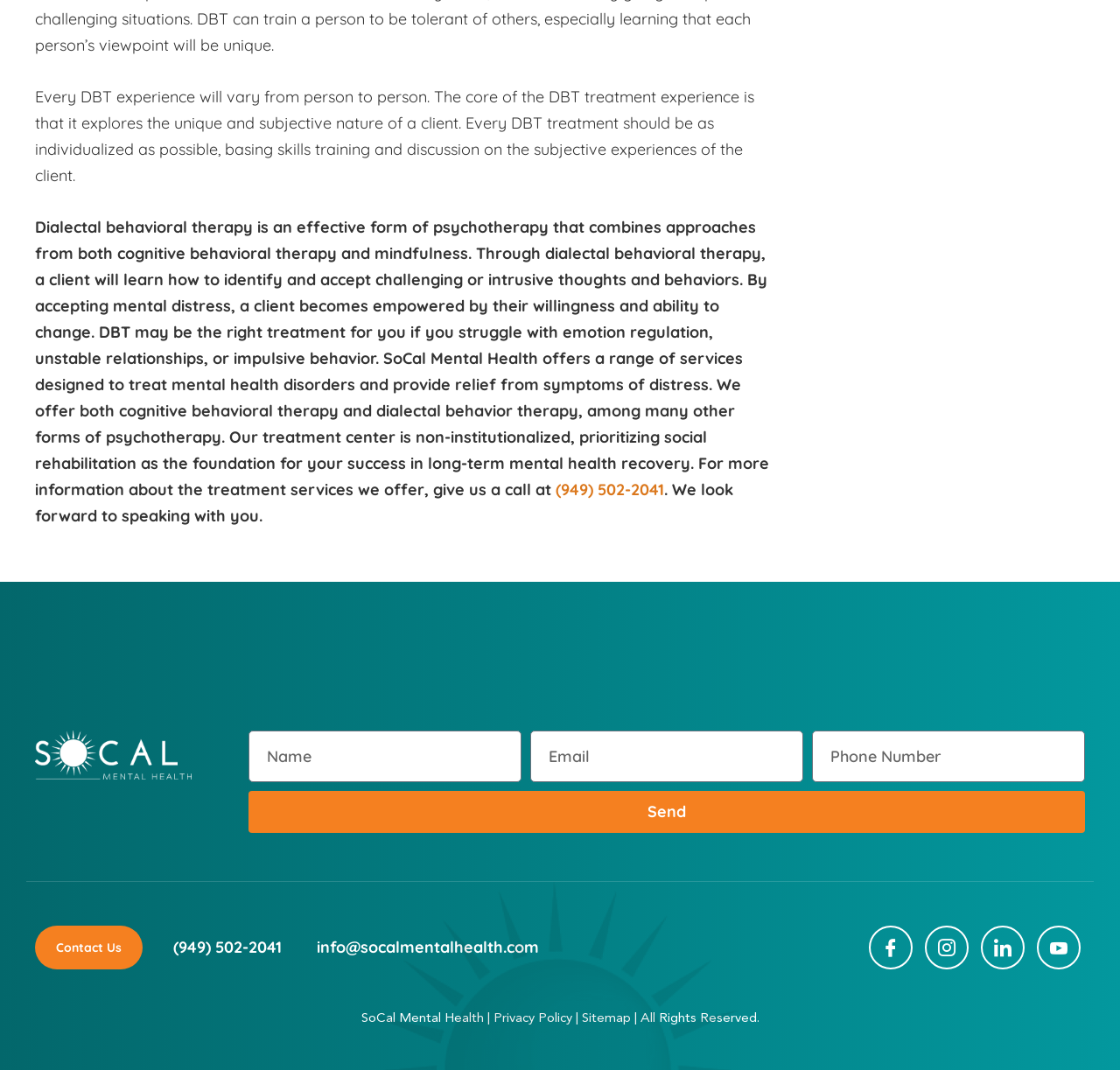Find the bounding box coordinates of the element to click in order to complete this instruction: "Click the 'Send' button". The bounding box coordinates must be four float numbers between 0 and 1, denoted as [left, top, right, bottom].

[0.222, 0.739, 0.969, 0.778]